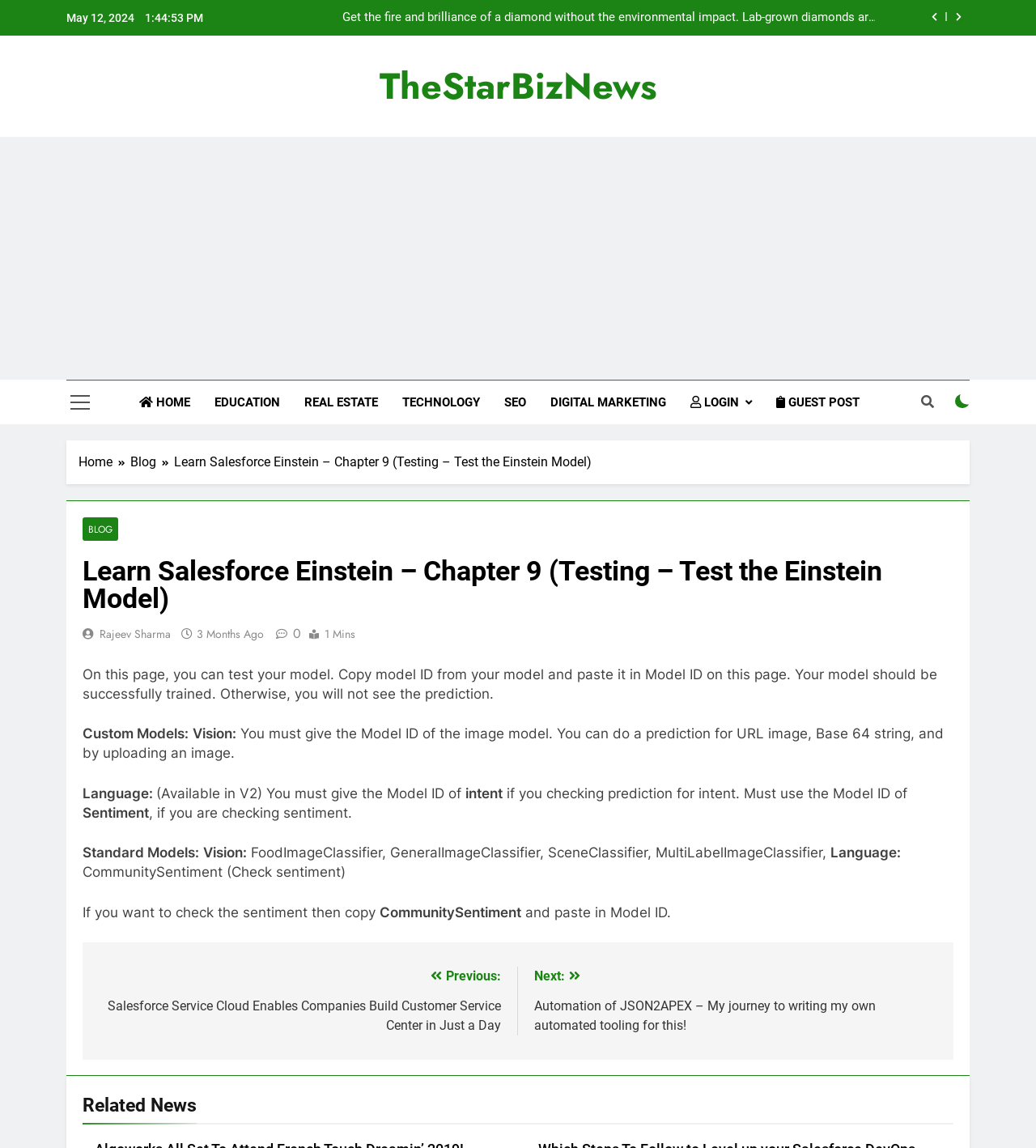Please answer the following question using a single word or phrase: What is the date of the article?

May 12, 2024